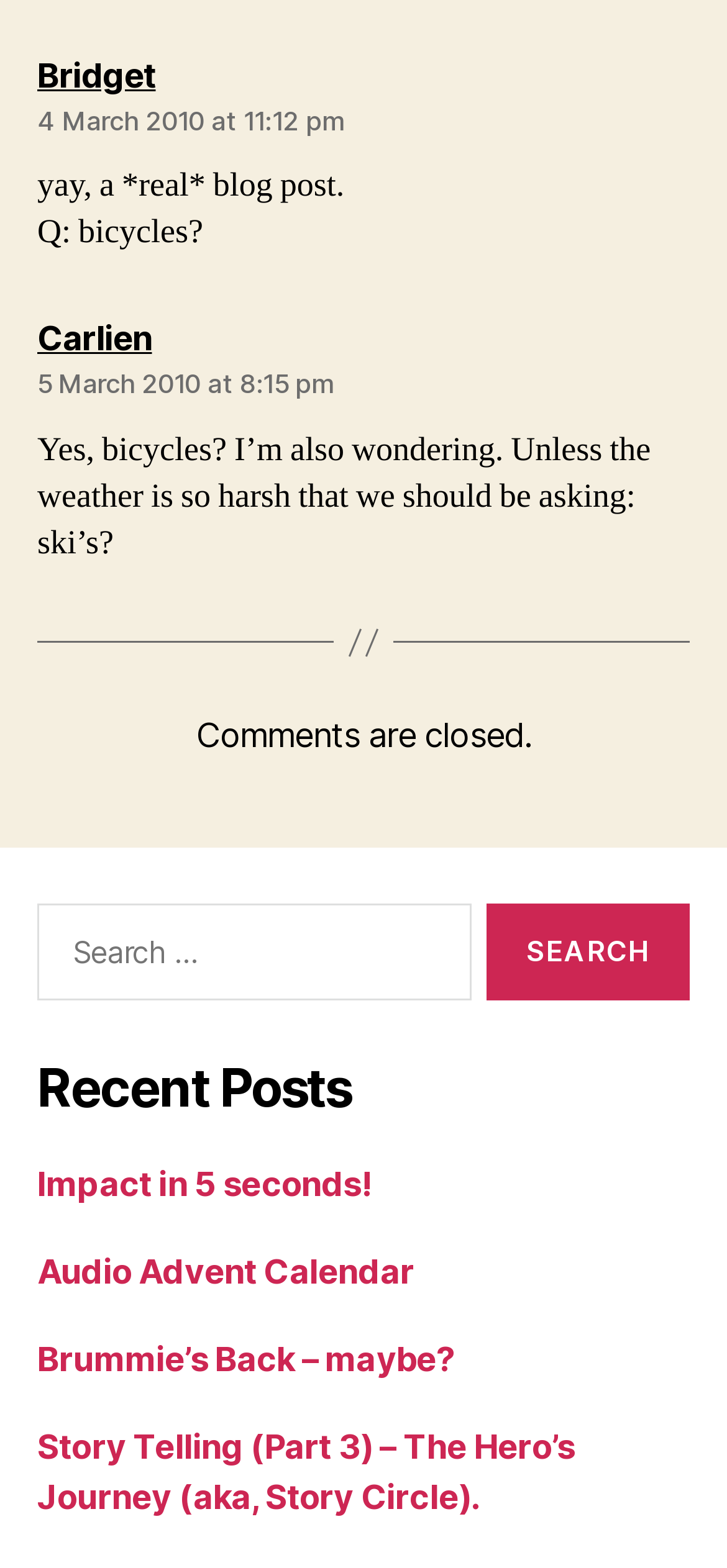Find the bounding box coordinates for the UI element that matches this description: "Audio Advent Calendar".

[0.051, 0.798, 0.57, 0.823]